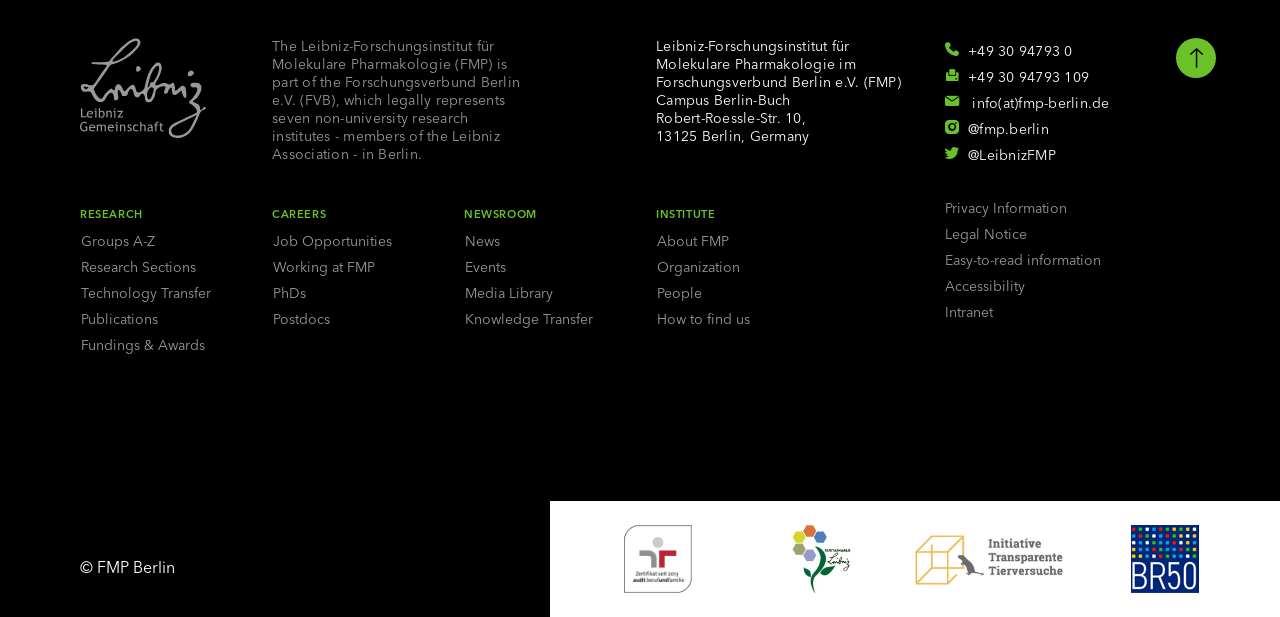Determine the bounding box coordinates of the section I need to click to execute the following instruction: "Go to the 'NEWSROOM' section". Provide the coordinates as four float numbers between 0 and 1, i.e., [left, top, right, bottom].

[0.362, 0.339, 0.419, 0.357]